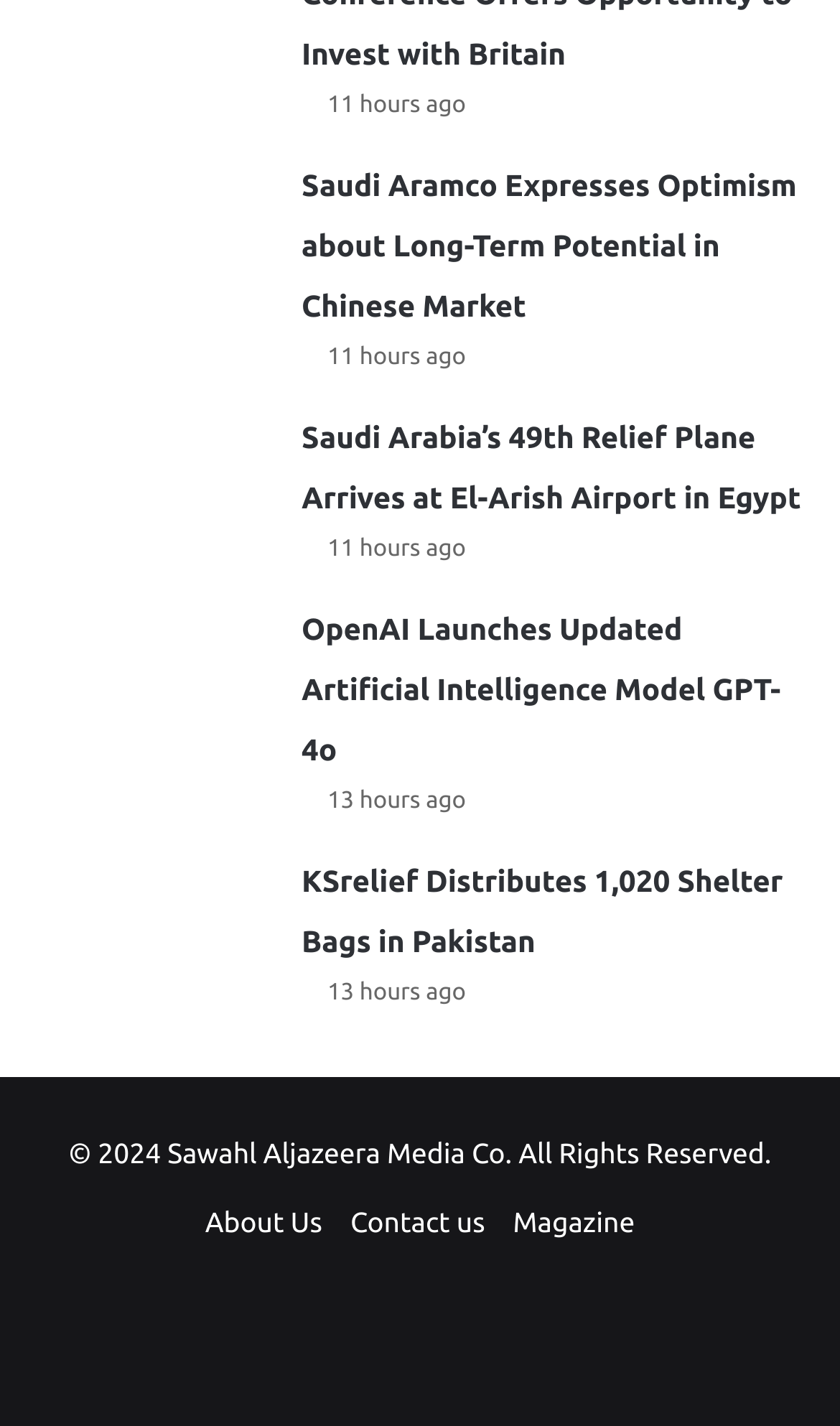What is the time period of the latest news article?
Look at the image and respond with a one-word or short phrase answer.

11 hours ago